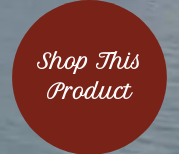Create a detailed narrative that captures the essence of the image.

The image features a vibrant, circular button with a rich maroon background. Overlaid in elegant, flowing white script are the words "Shop This Product." This design invites users to engage with the content, suggesting a focus on a featured item available for purchase. The button is visually appealing, making it a prominent element on the page that encourages exploration of products offered by the brand. Its strategic placement underscores the brand's commitment to providing an engaging shopping experience.